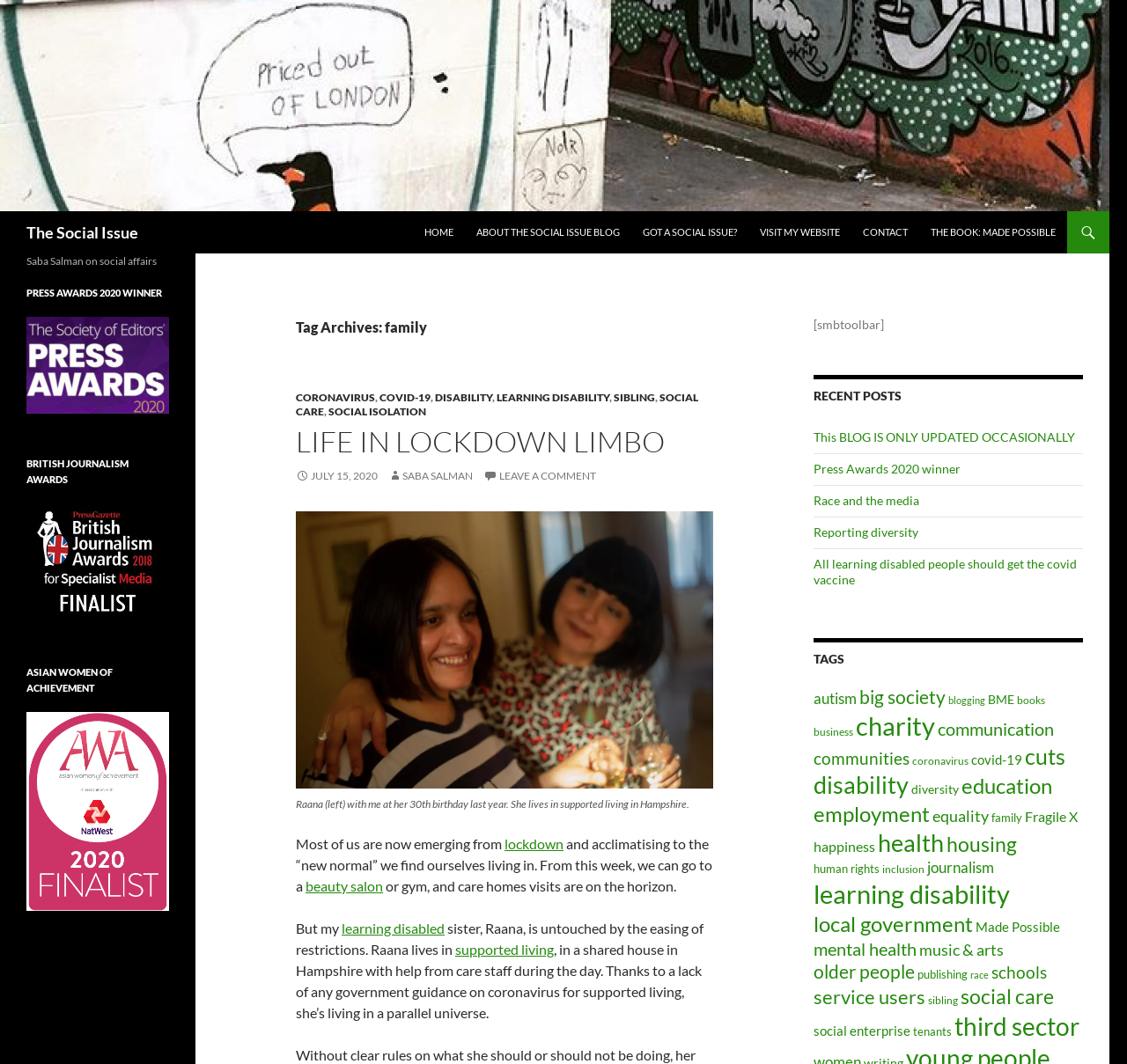Identify the bounding box coordinates of the clickable region required to complete the instruction: "Read about the social issue blog". The coordinates should be given as four float numbers within the range of 0 and 1, i.e., [left, top, right, bottom].

[0.413, 0.199, 0.559, 0.238]